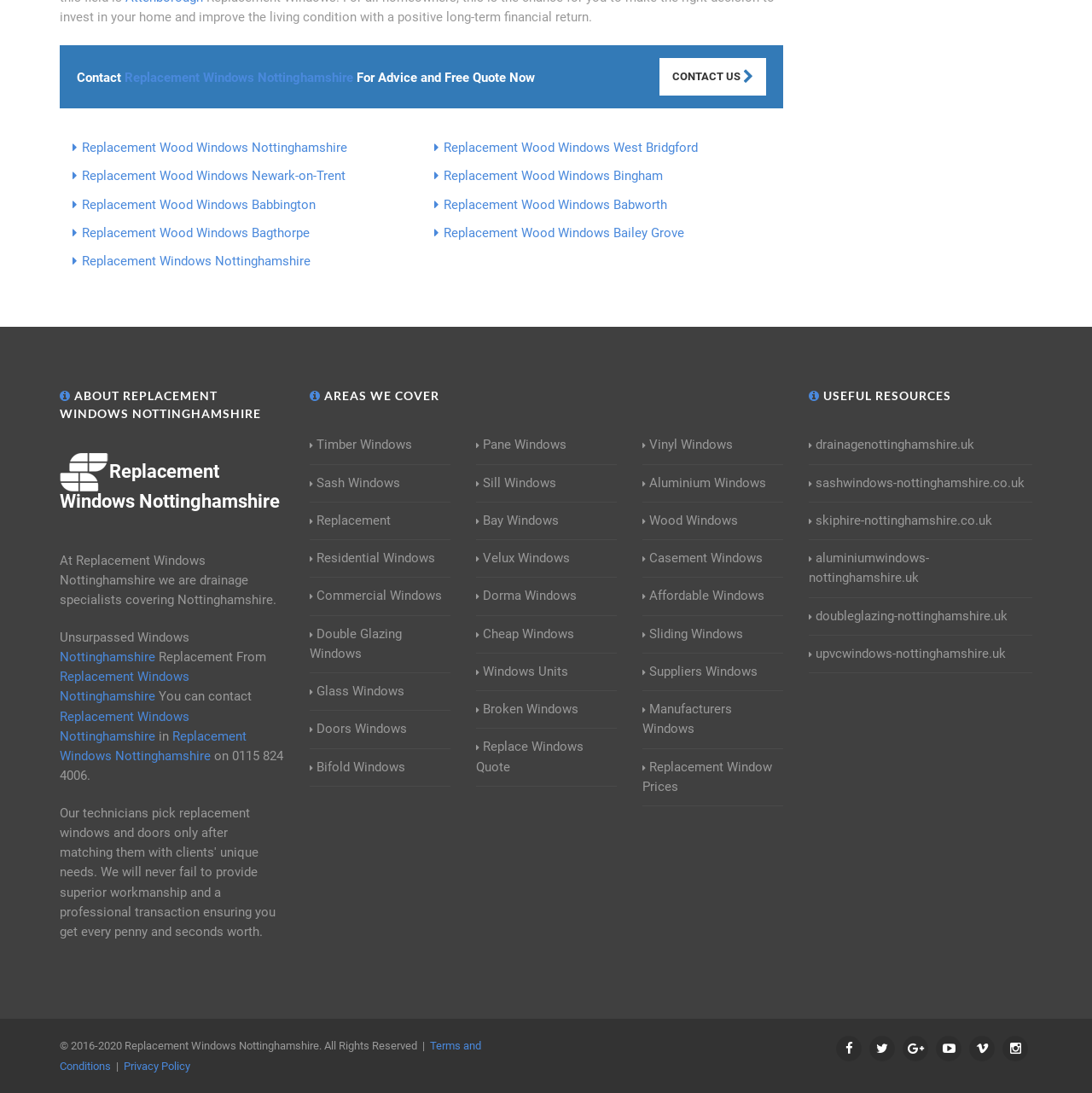Consider the image and give a detailed and elaborate answer to the question: 
What is the copyright year?

I found the copyright year by looking at the bottom of the webpage, where it says '© 2016-2020 Replacement Windows Nottinghamshire. All Rights Reserved'.